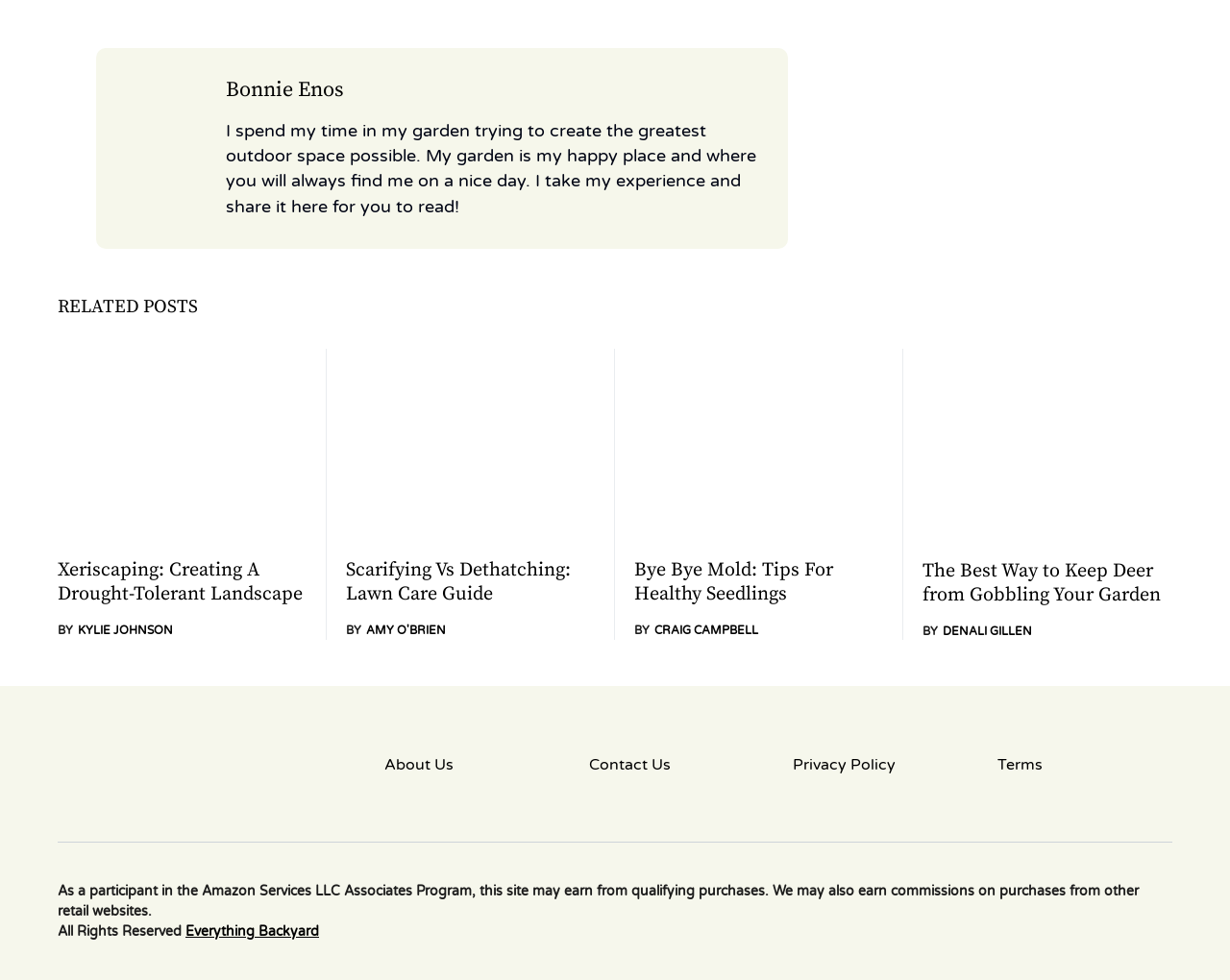What is the purpose of the website?
Deliver a detailed and extensive answer to the question.

I inferred the answer by reading the introductory text at the top of the webpage, which says 'I spend my time in my garden trying to create the greatest outdoor space possible. My garden is my happy place and where you will always find me on a nice day. I take my experience and share it here for you to read!', indicating that the purpose of the website is to share the author's gardening experience.